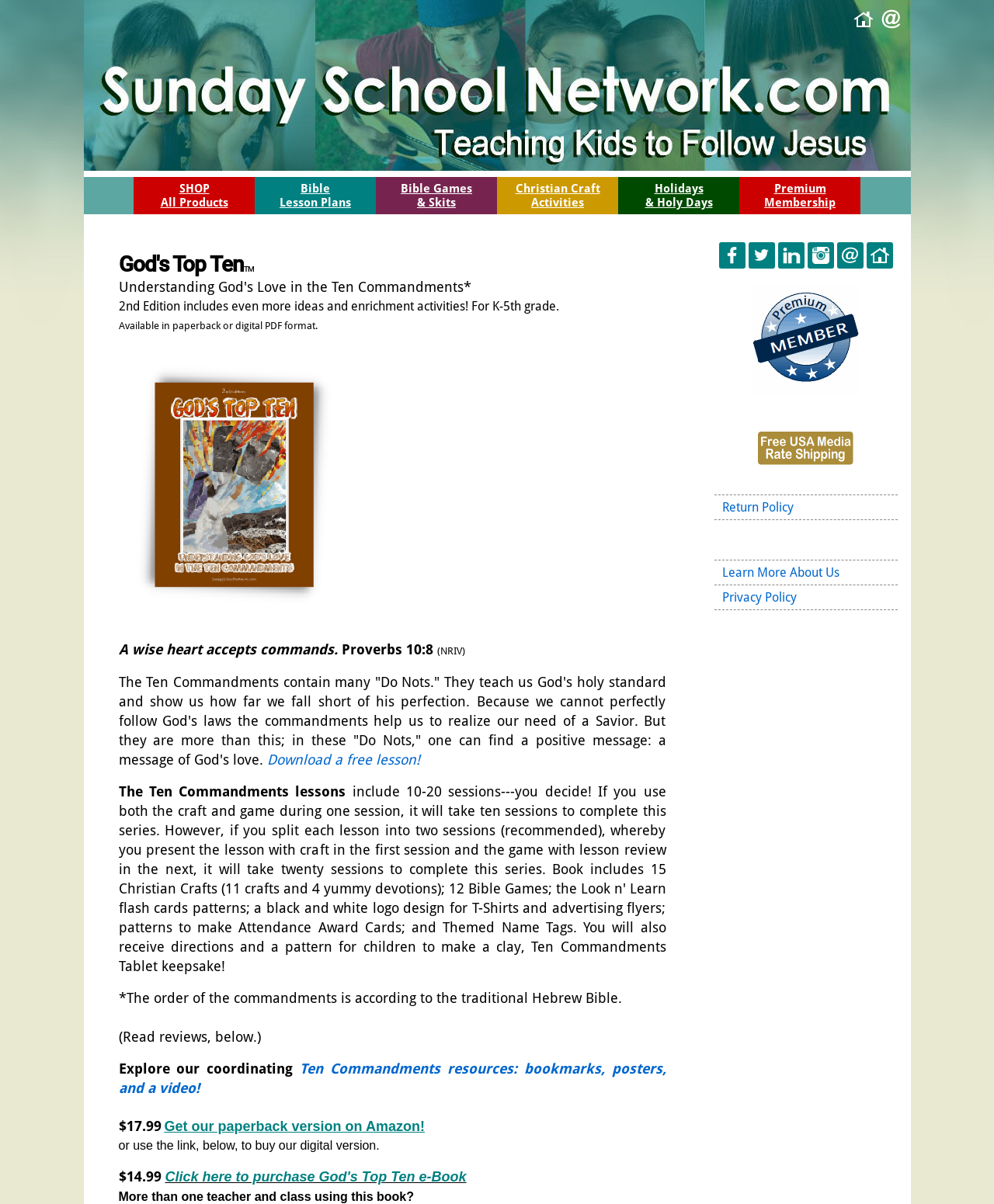Identify the headline of the webpage and generate its text content.


God's Top TenTM